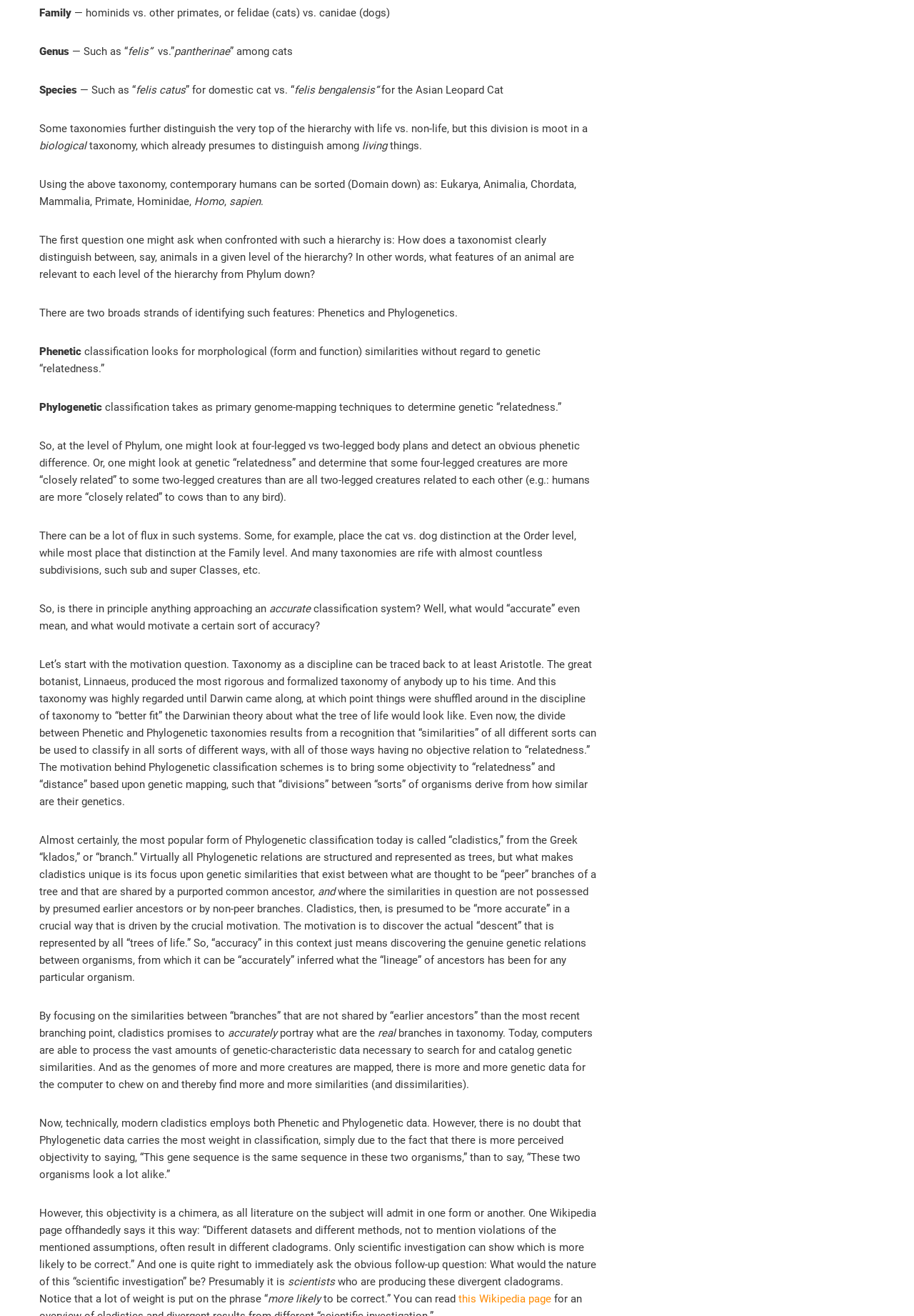What is the focus of cladistics?
Please answer the question with a detailed and comprehensive explanation.

Cladistics focuses on genetic similarities that exist between what are thought to be 'peer' branches of a tree and that are shared by a purported common ancestor, where the similarities in question are not possessed by presumed earlier ancestors or by non-peer branches. This is stated in the webpage as 'Cladistics, then, is presumed to be “more accurate” in a crucial way that is driven by the crucial motivation. The motivation is to discover the actual “descent” that is represented by all “trees of life.”'.